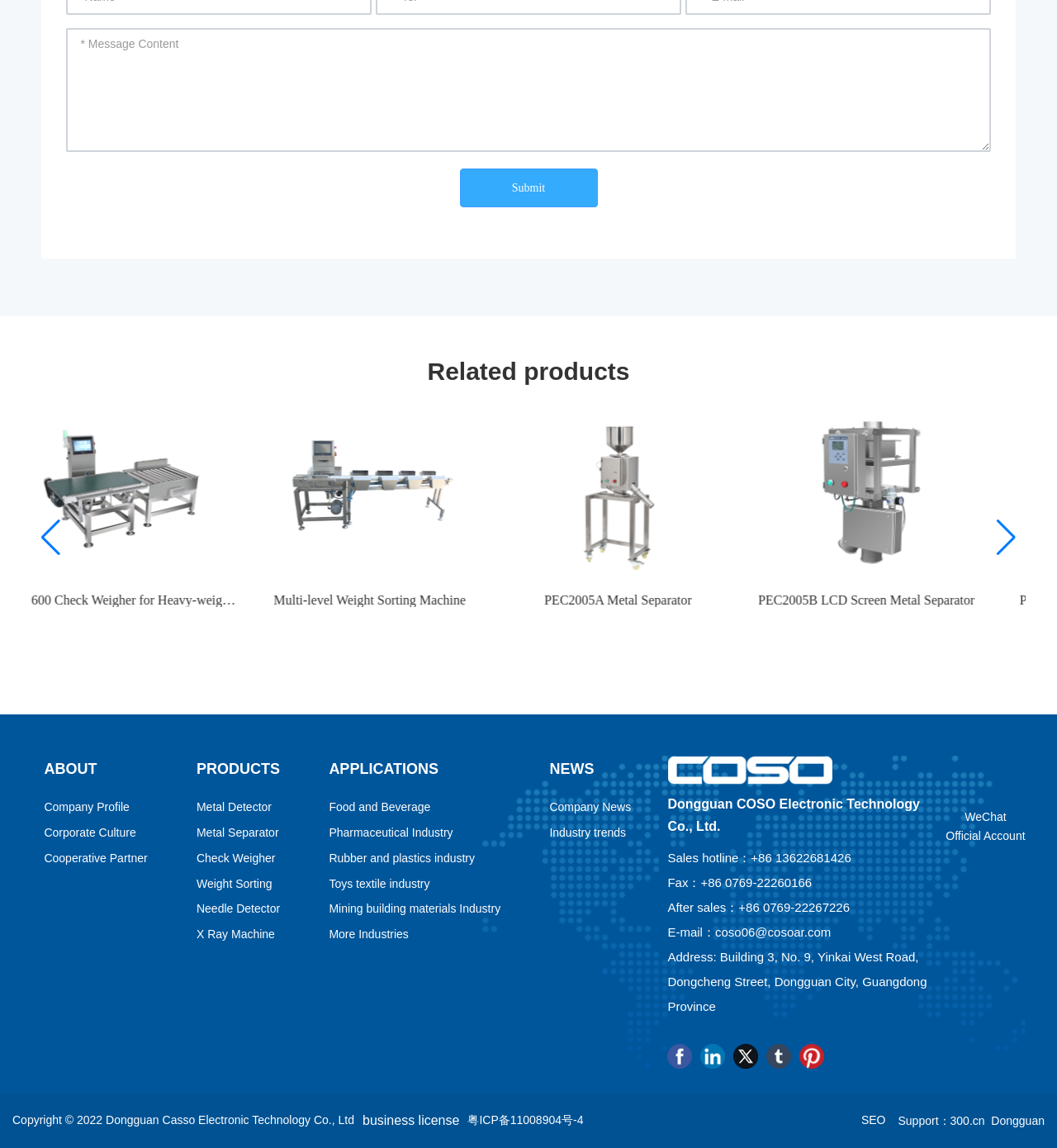What is the address of the company?
Please utilize the information in the image to give a detailed response to the question.

I found the address by looking at the static text element that says 'Address: Building 3, No. 9, Yinkai West Road, Dongcheng Street, Dongguan City, Guangdong Province' which is located at the bottom of the webpage.